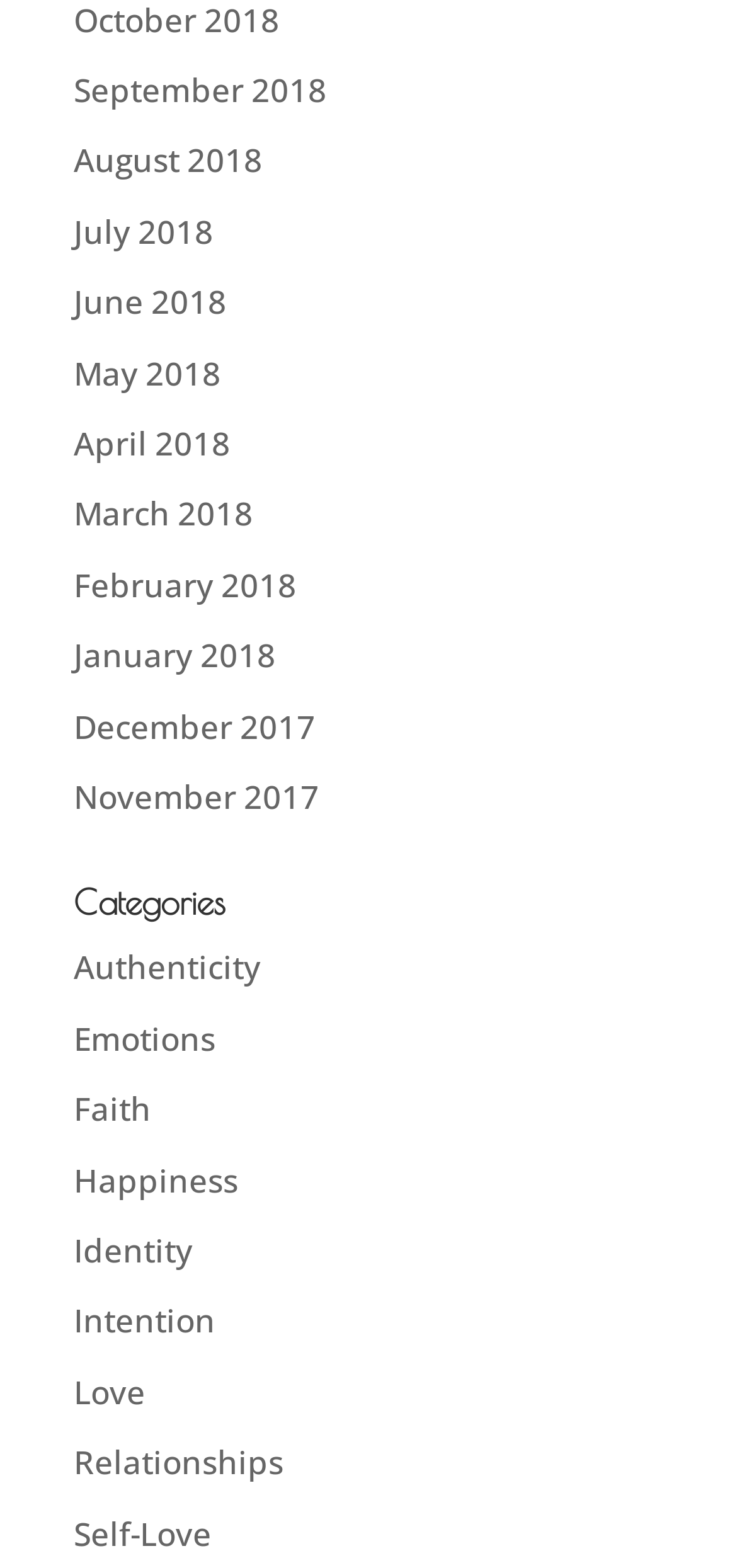Please reply with a single word or brief phrase to the question: 
What is the last month listed?

December 2017